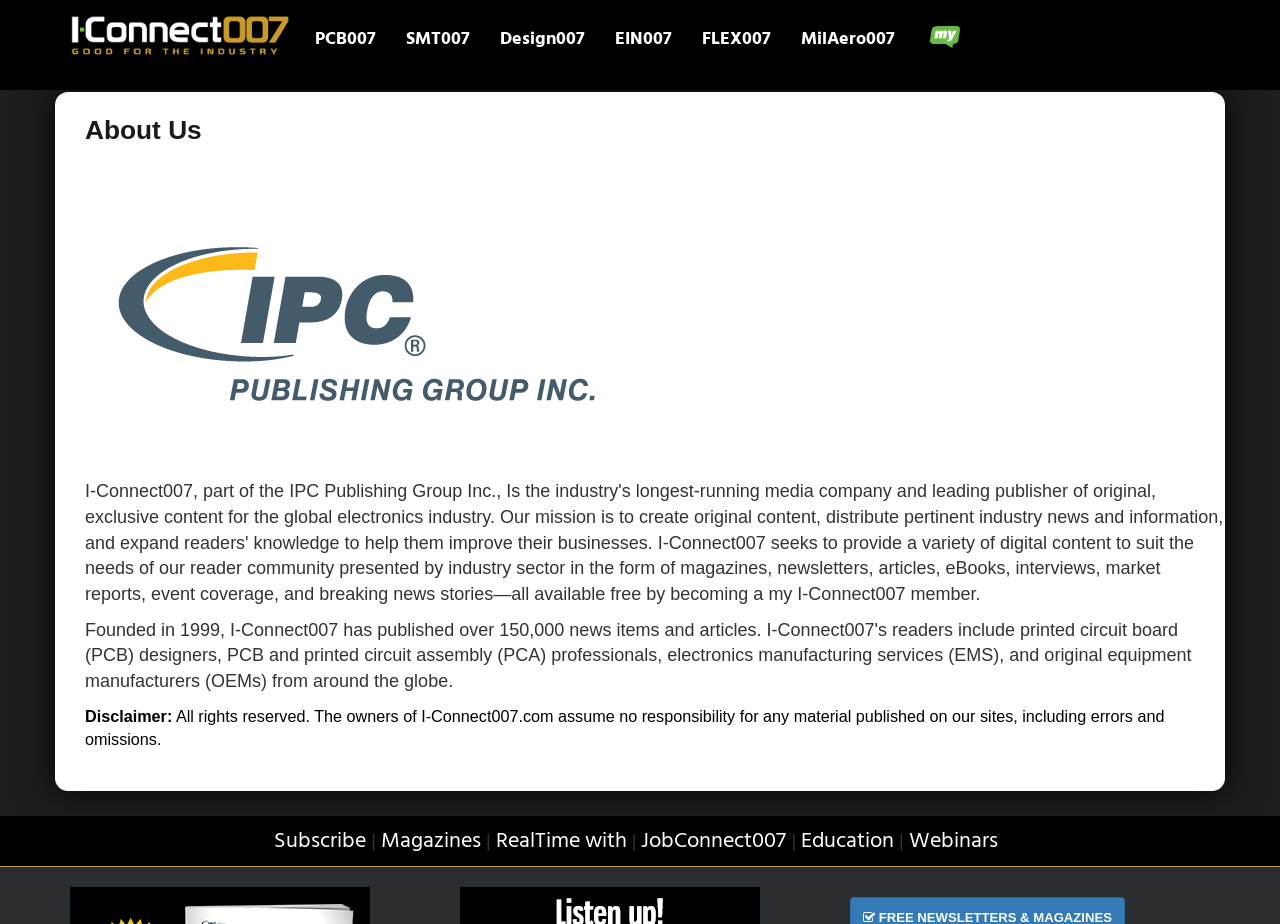Provide a short, one-word or phrase answer to the question below:
How many links are there in the top navigation bar?

7